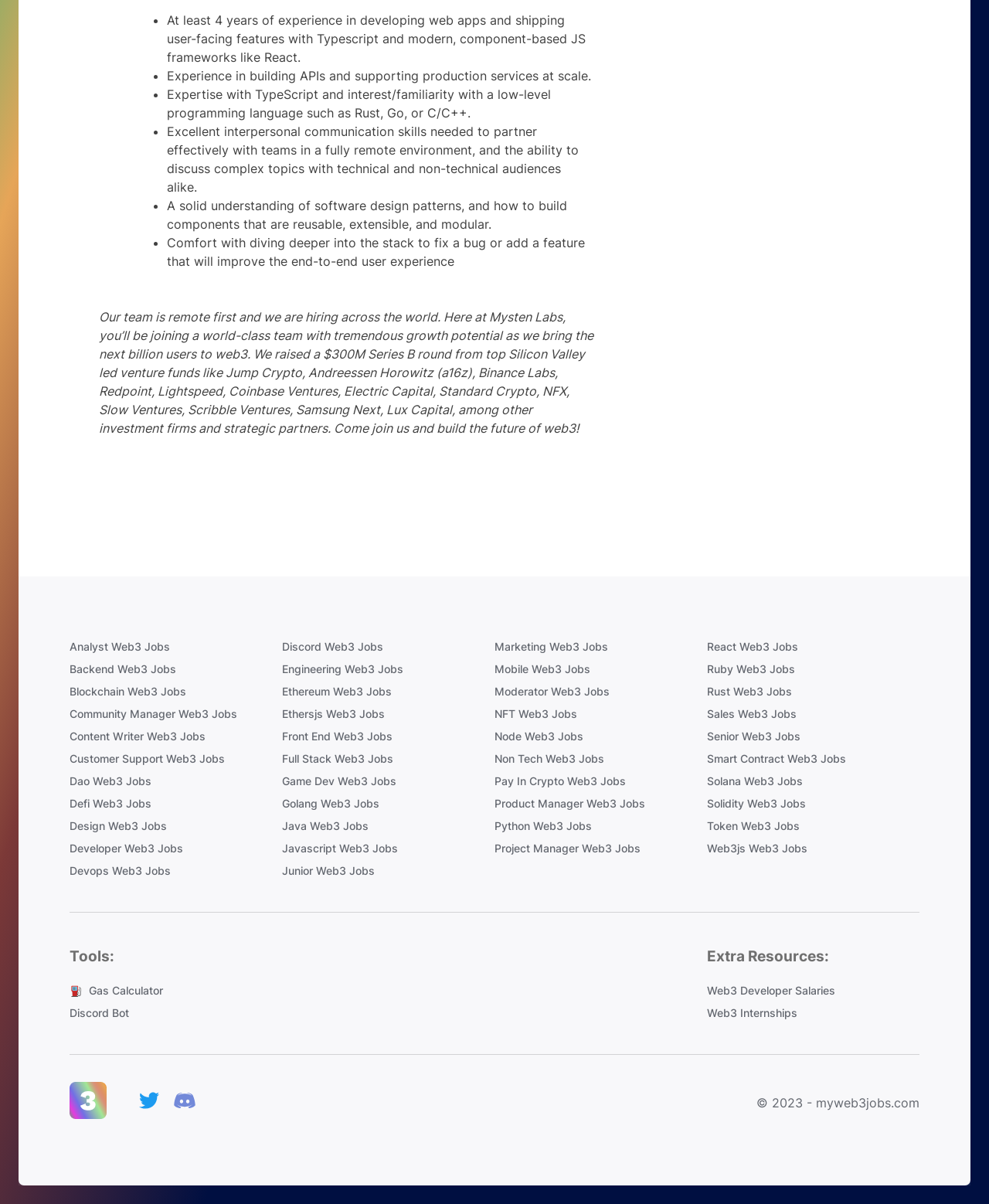Find the bounding box of the element with the following description: "Junior Web3 Jobs". The coordinates must be four float numbers between 0 and 1, formatted as [left, top, right, bottom].

[0.285, 0.717, 0.5, 0.73]